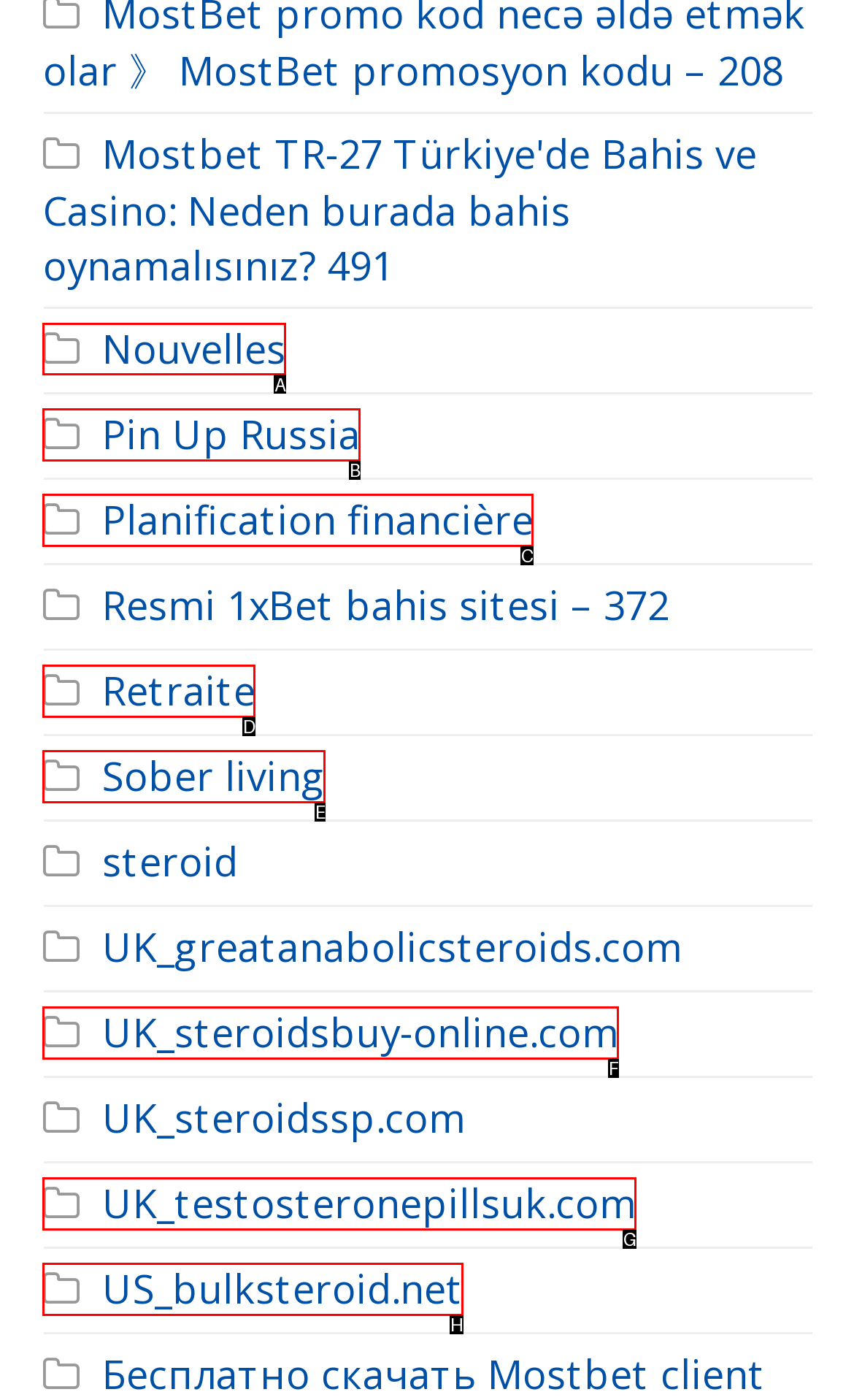Which option should be clicked to execute the task: Visit Nouvelles page?
Reply with the letter of the chosen option.

A